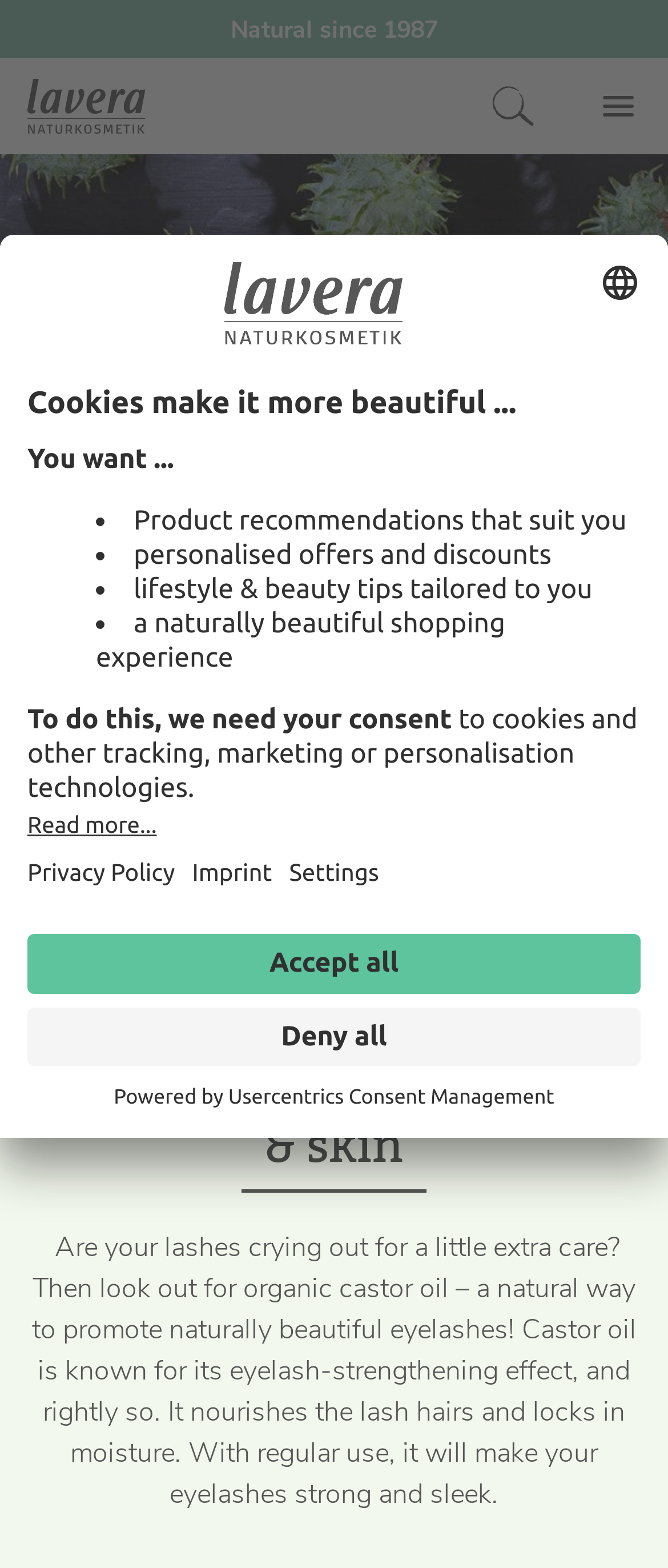What is the purpose of the 'Search' button?
Based on the screenshot, answer the question with a single word or phrase.

To search the website